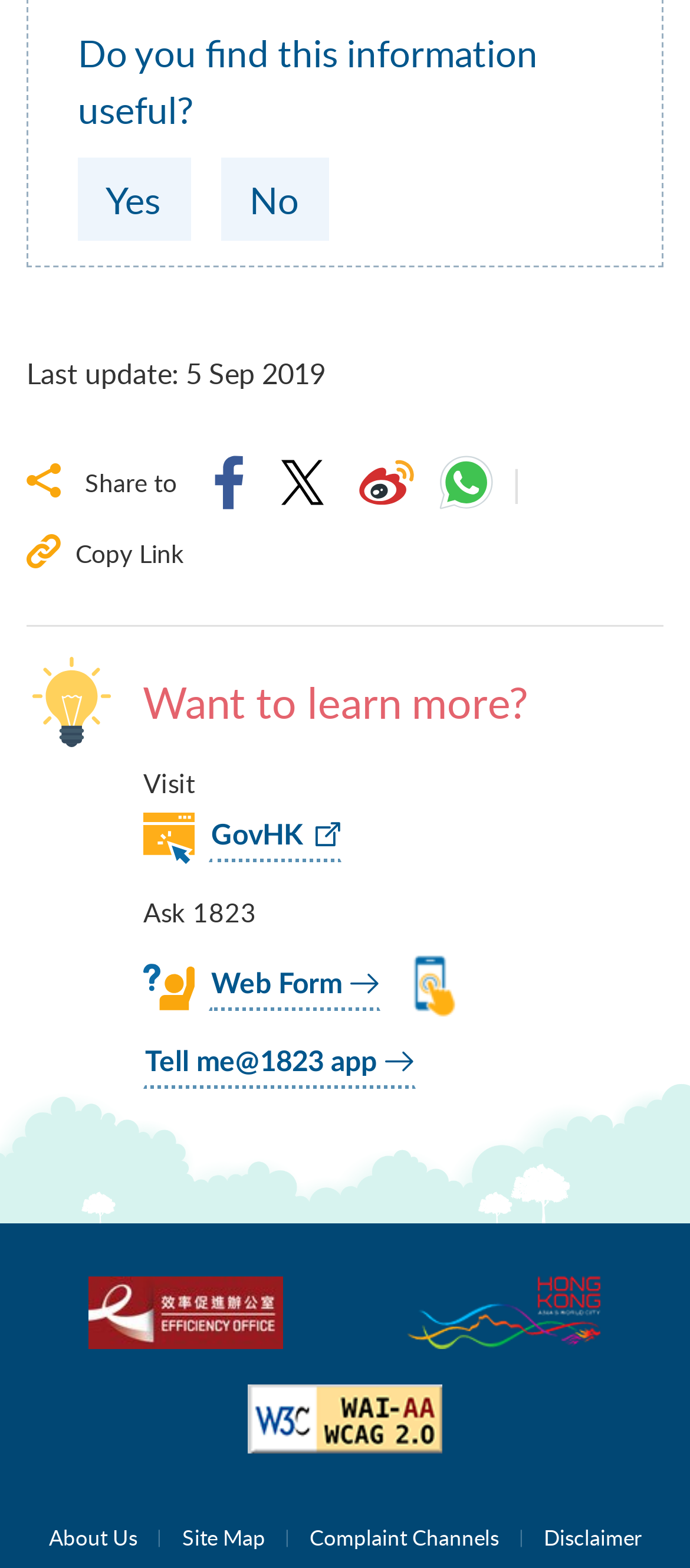What is the date of the last update?
Please elaborate on the answer to the question with detailed information.

I found the 'Last update' section on the webpage, which indicates that the last update was on 5 Sep 2019.